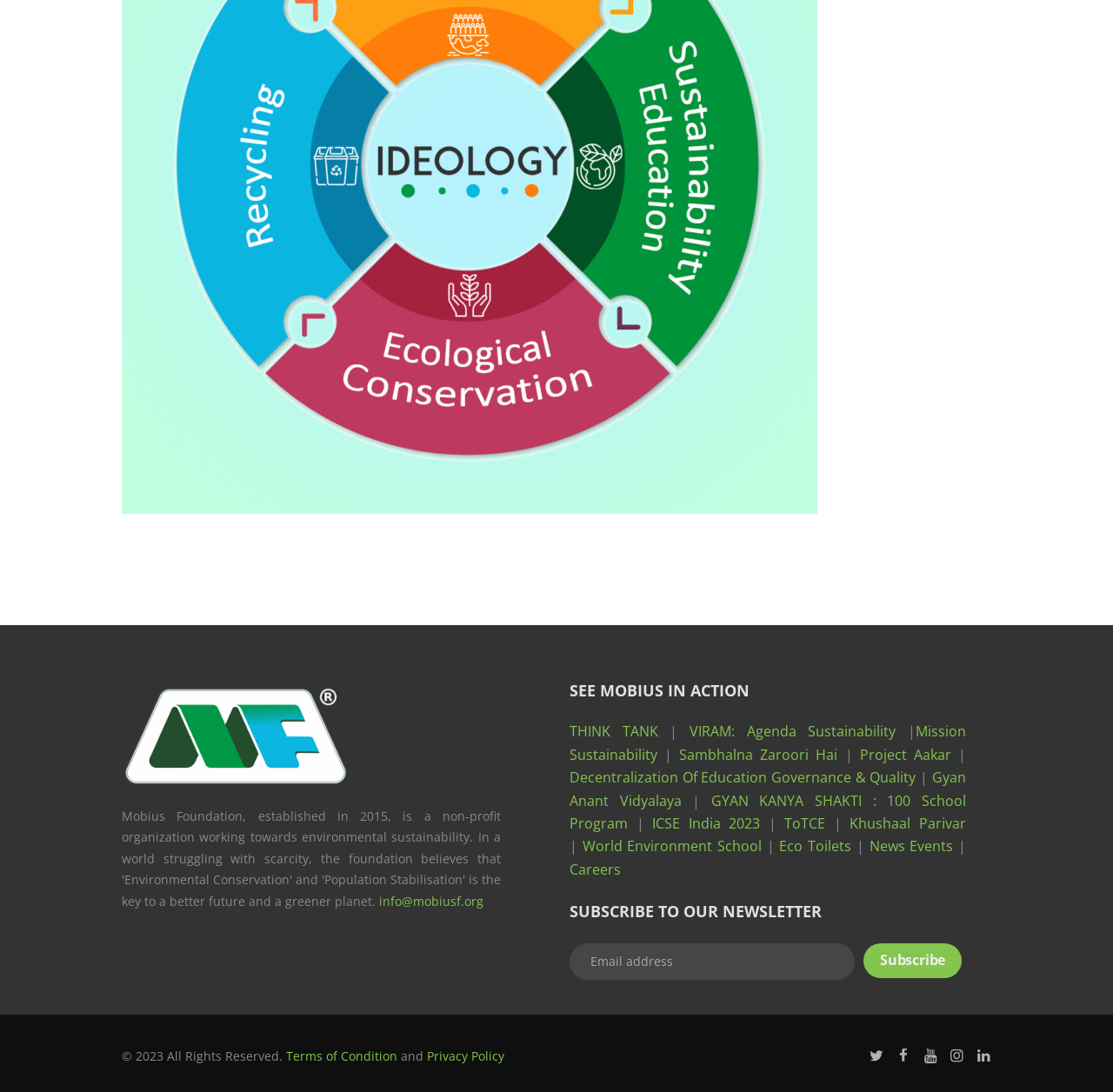Identify the bounding box coordinates of the specific part of the webpage to click to complete this instruction: "Click on Facebook".

None